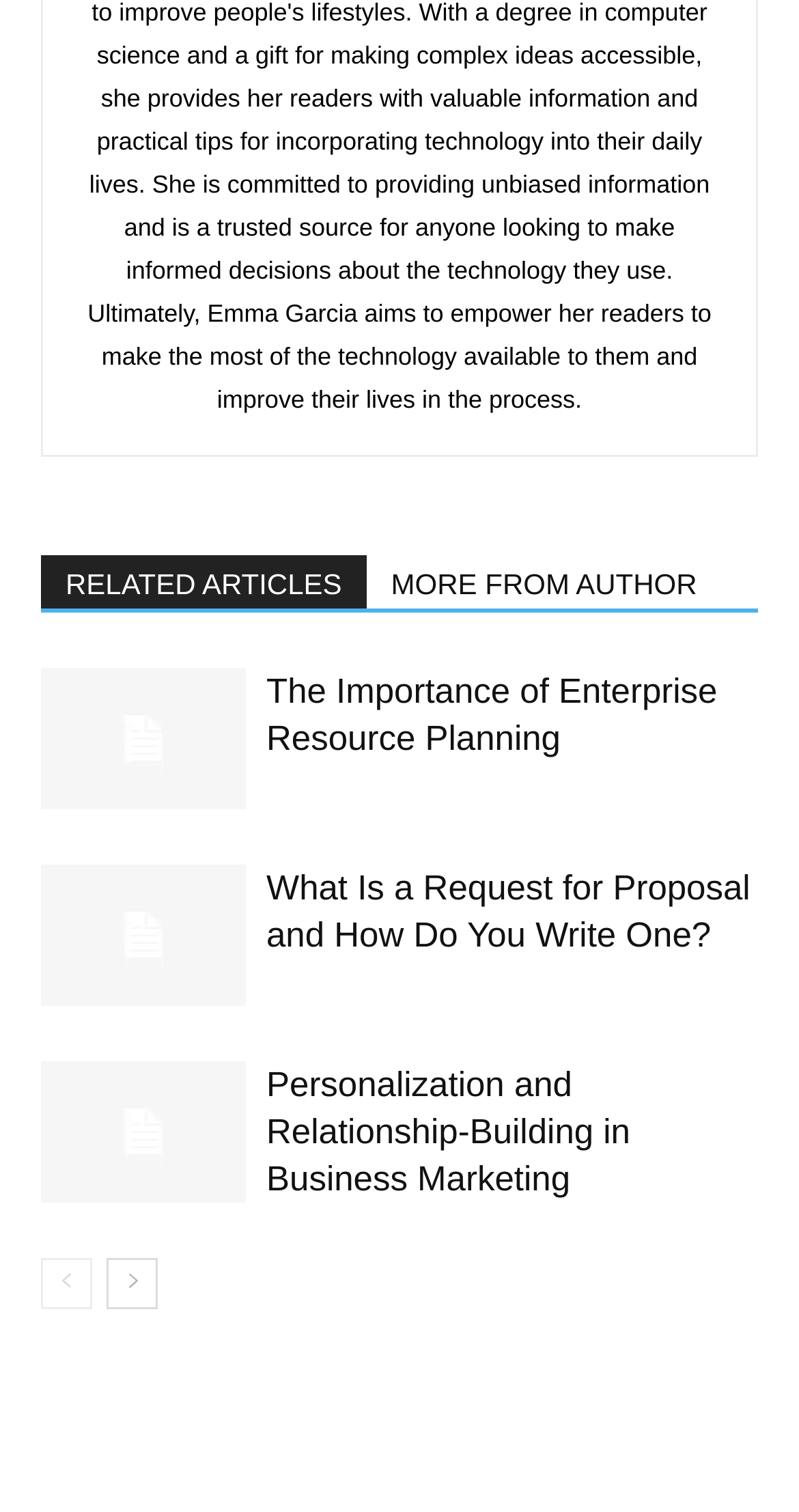Identify the coordinates of the bounding box for the element described below: "bassresearch". Return the coordinates as four float numbers between 0 and 1: [left, top, right, bottom].

None